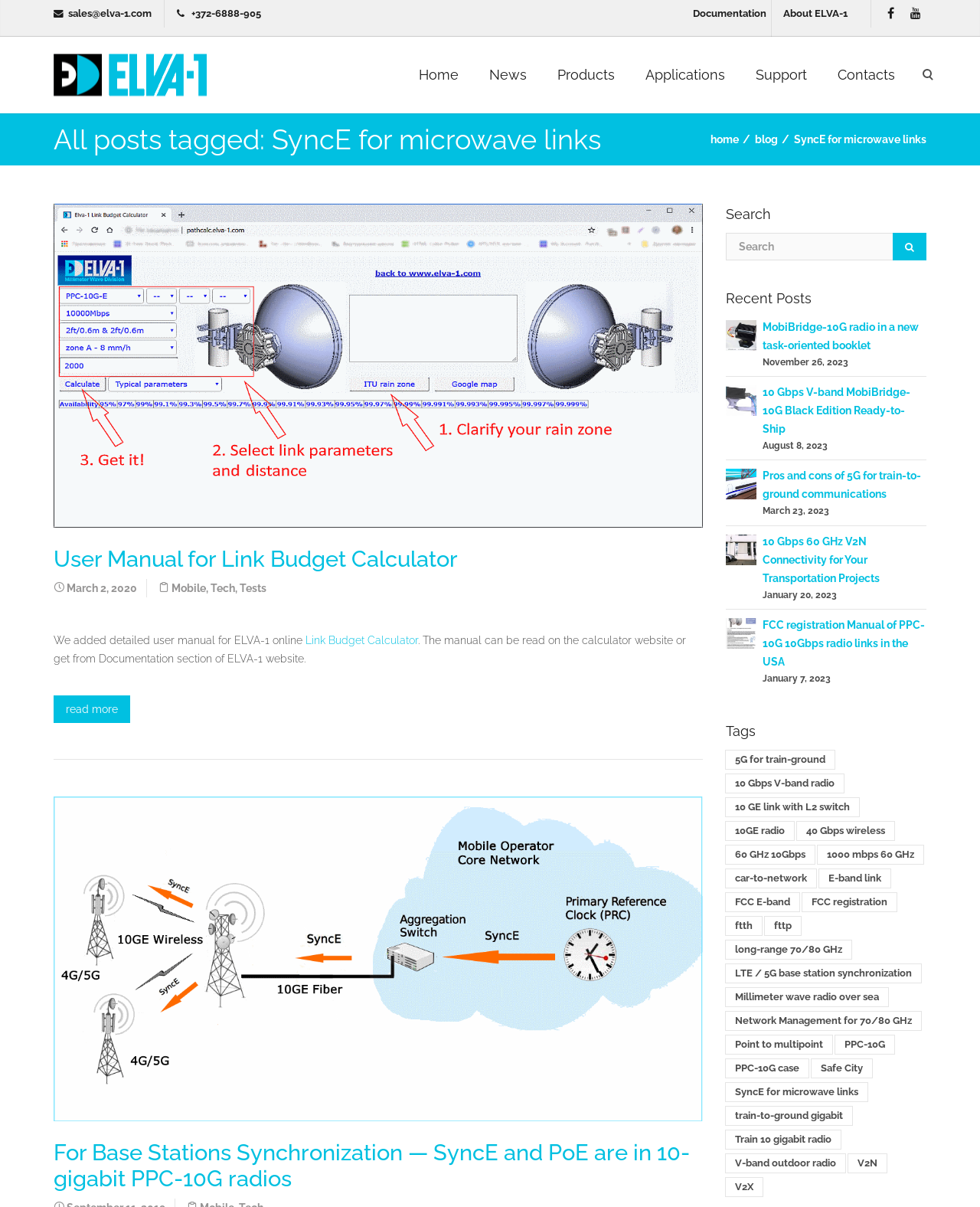Identify the bounding box coordinates of the specific part of the webpage to click to complete this instruction: "read more about 'User Manual for Link Budget Calculator'".

[0.055, 0.576, 0.133, 0.599]